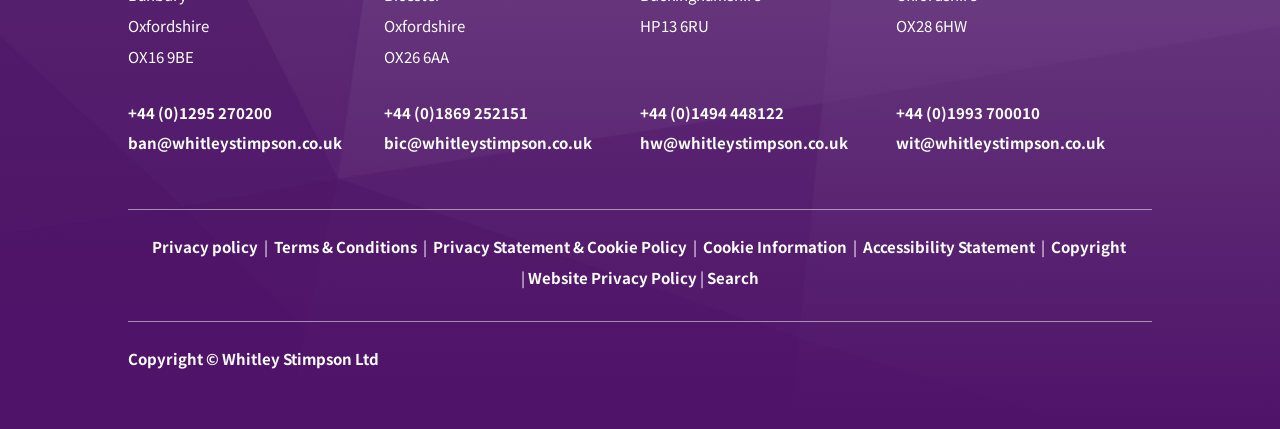Given the element description Cookie Information, predict the bounding box coordinates for the UI element in the webpage screenshot. The format should be (top-left x, top-left y, bottom-right x, bottom-right y), and the values should be between 0 and 1.

[0.549, 0.55, 0.661, 0.599]